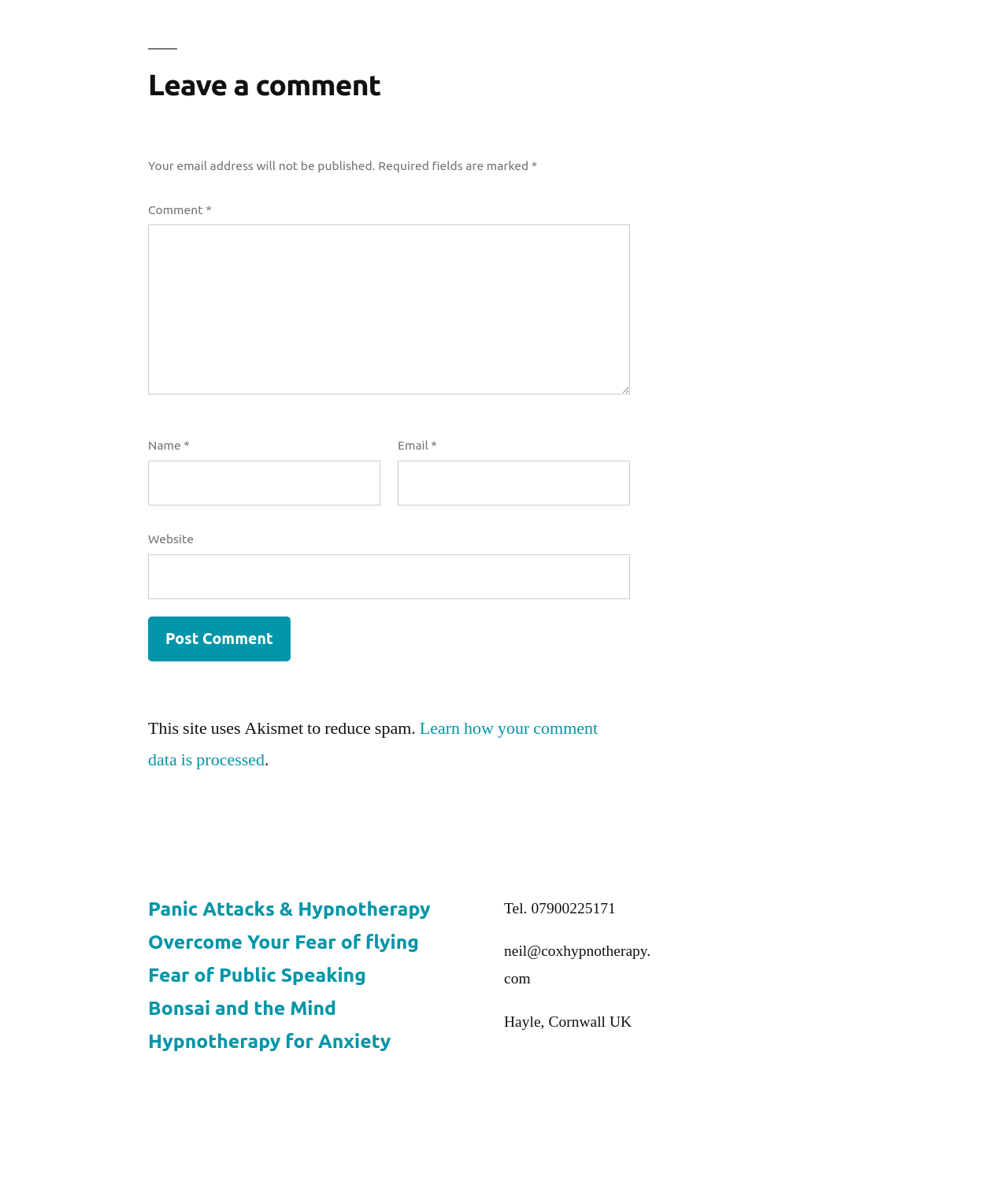Pinpoint the bounding box coordinates of the element that must be clicked to accomplish the following instruction: "Visit the website". The coordinates should be in the format of four float numbers between 0 and 1, i.e., [left, top, right, bottom].

[0.147, 0.468, 0.625, 0.506]